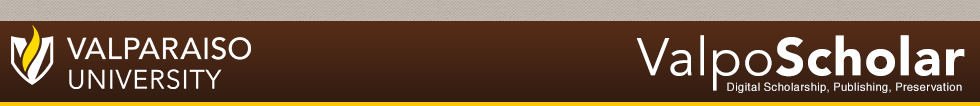Detail every visible element in the image extensively.

The image features the logo and title of "ValpoScholar," representing the digital scholarship initiative of Valparaiso University. The design prominently displays "VALPARAISO UNIVERSITY" in bold uppercase letters, complemented by a stylized flame emblem signifying the university's spirit and heritage. Below it, "ValpoScholar" is presented in a modern font, highlighting its commitment to digital scholarship, publishing, and preservation. The image is framed with a warm brown background, adding a professional and inviting touch to the institutional branding.